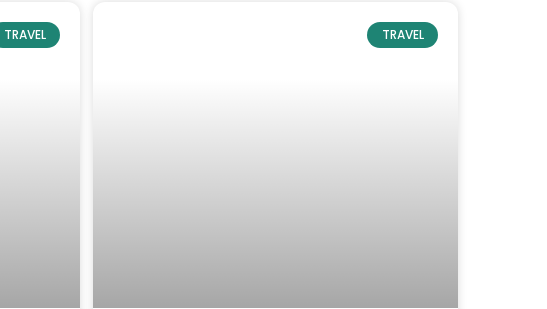Answer the following in one word or a short phrase: 
What is the purpose of the 'TRAVEL' button?

User interaction